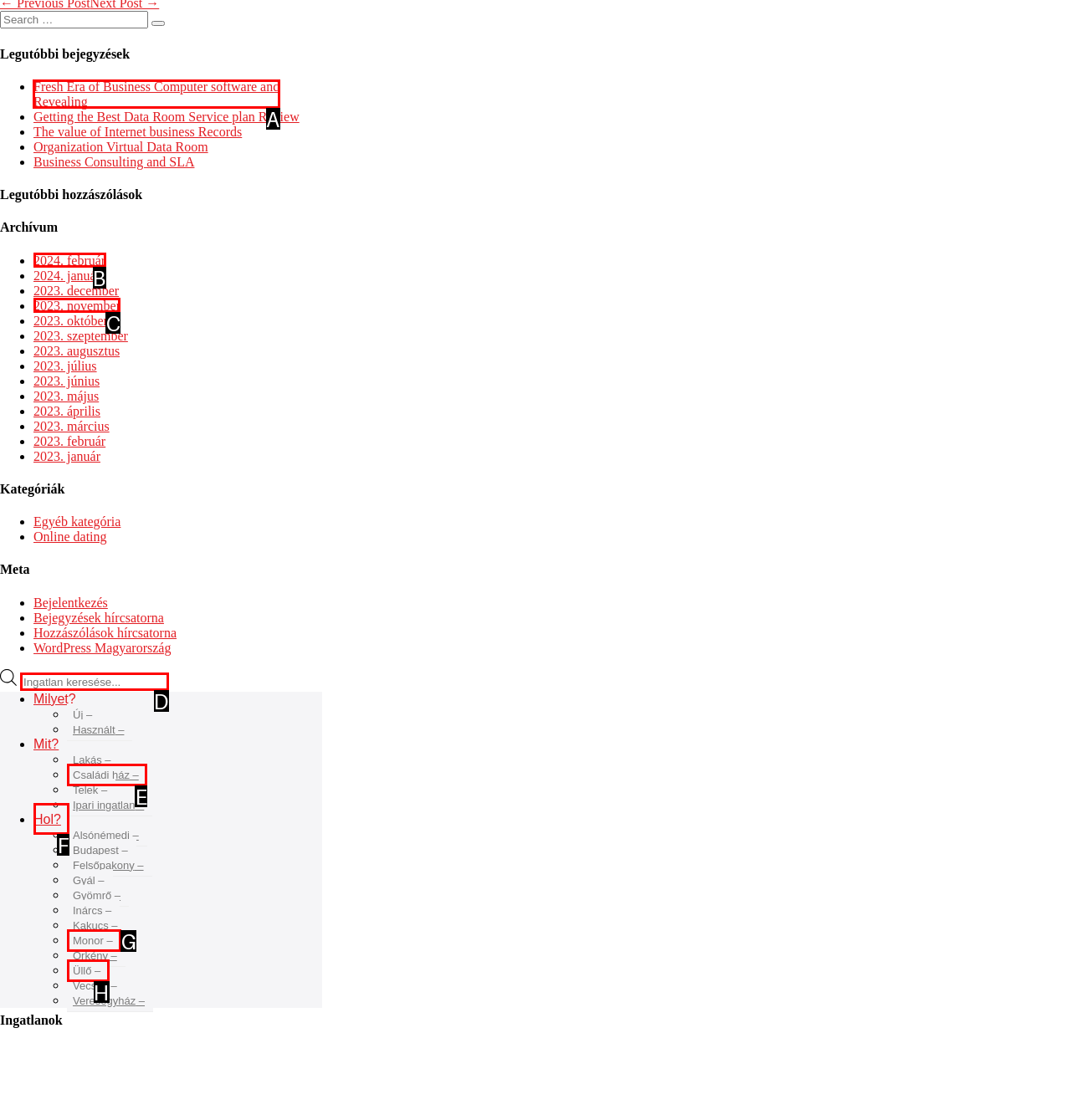Choose the HTML element you need to click to achieve the following task: Read 'Fresh Era of Business Computer software and Revealing'
Respond with the letter of the selected option from the given choices directly.

A